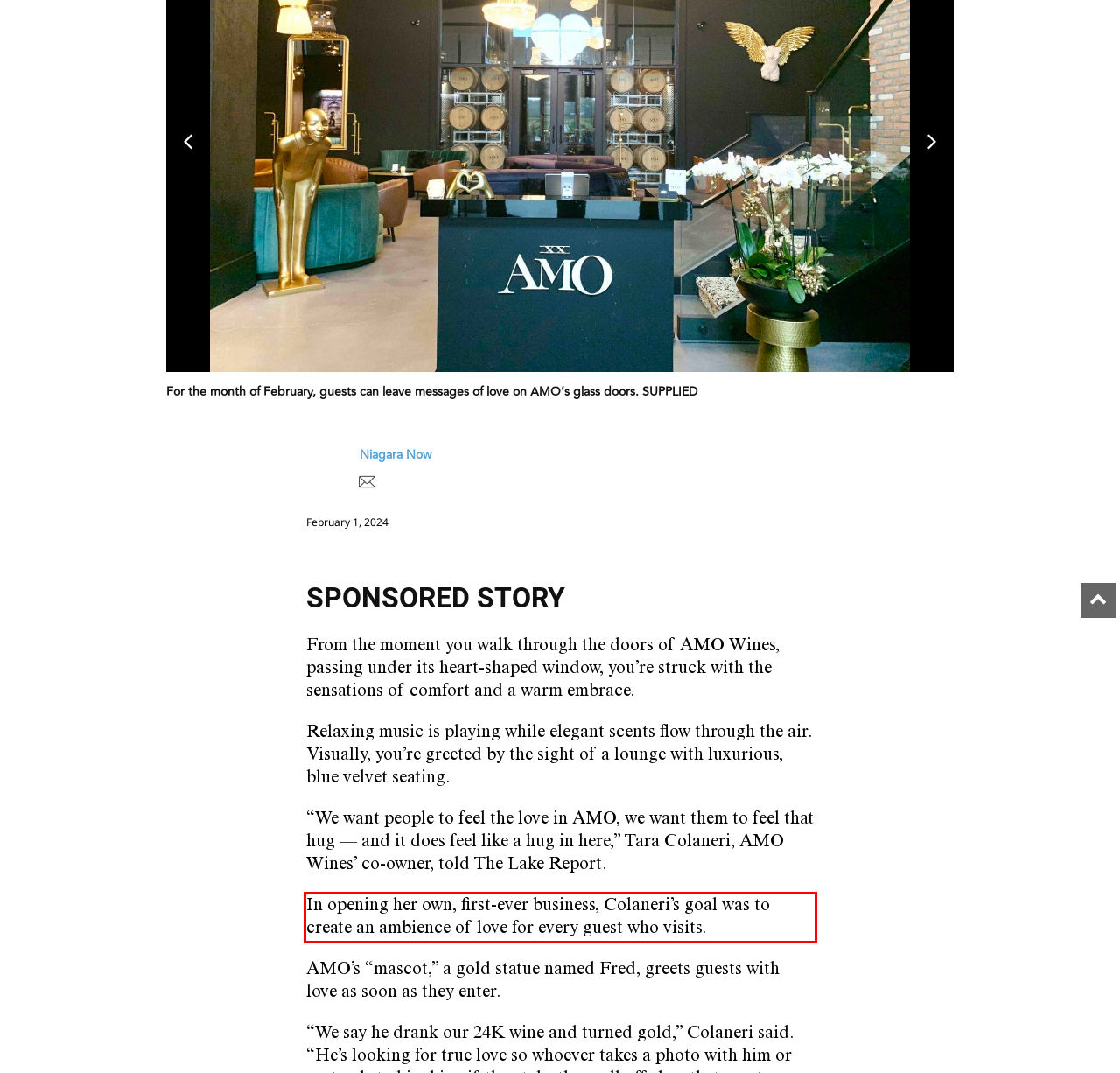You are provided with a screenshot of a webpage that includes a UI element enclosed in a red rectangle. Extract the text content inside this red rectangle.

In opening her own, first-ever business, Colaneri’s goal was to create an ambience of love for every guest who visits.